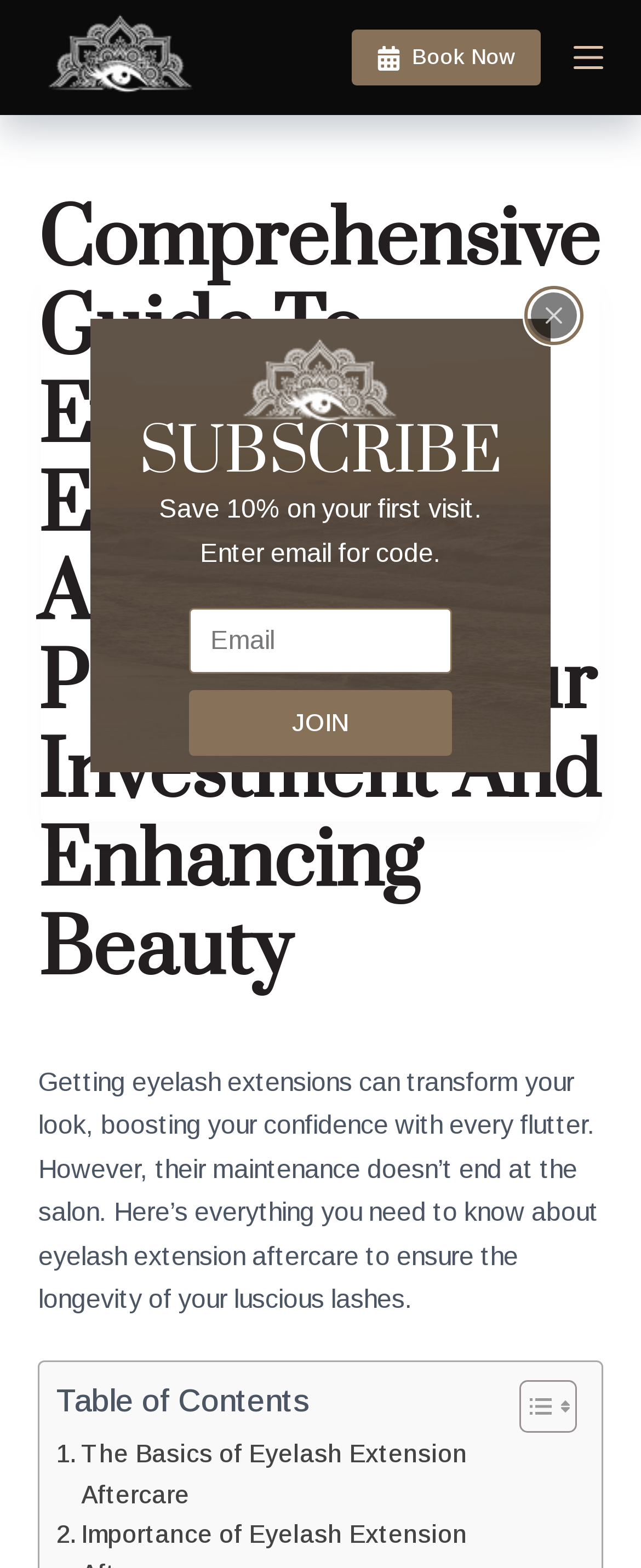What is the benefit of subscribing to the newsletter?
Deliver a detailed and extensive answer to the question.

By subscribing to the newsletter, users can save 10% on their first visit, as indicated by the text 'Save 10% on your first visit' above the subscription form.